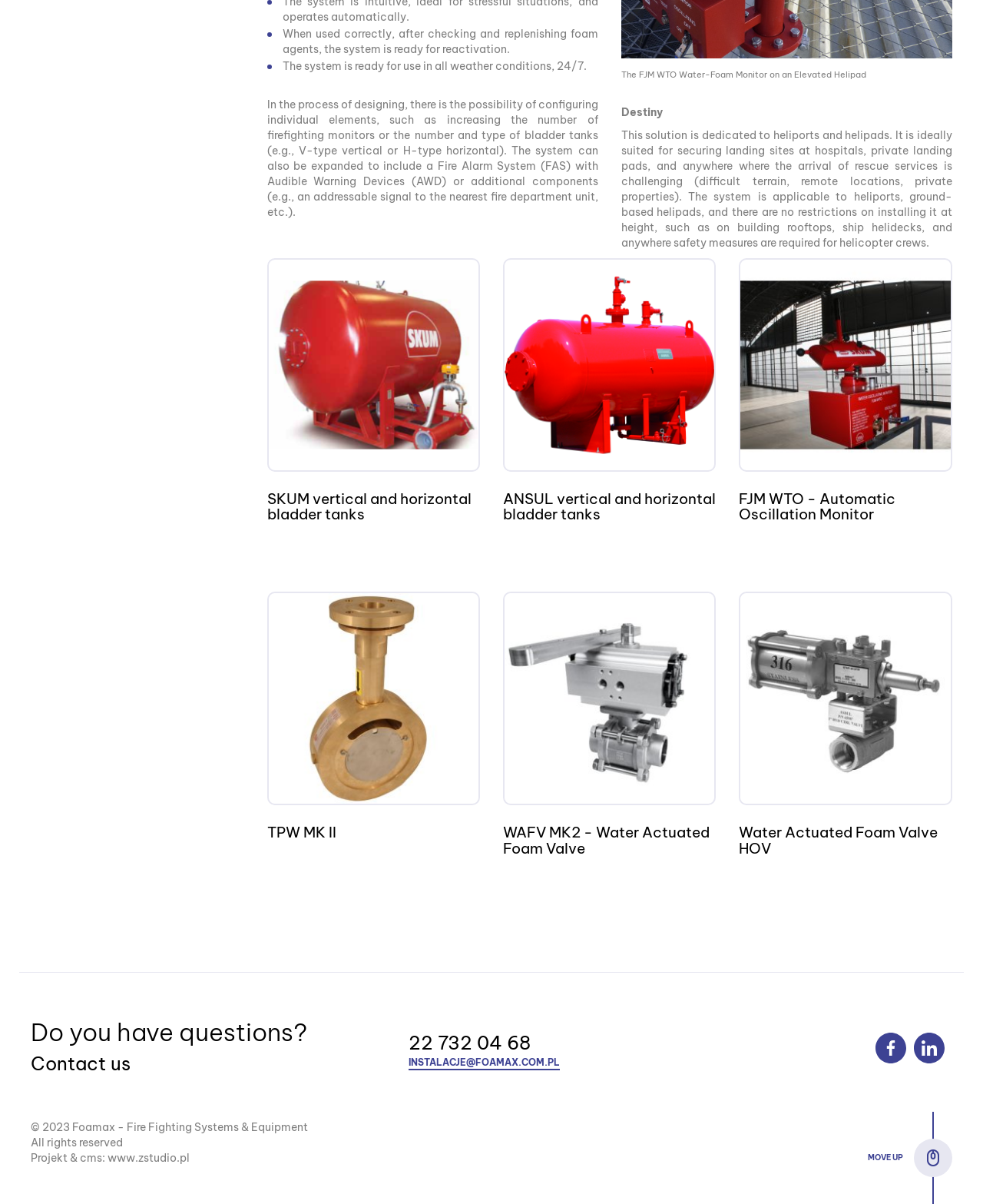Could you highlight the region that needs to be clicked to execute the instruction: "Send an email to INSTALACJE@FOAMAX.COM.PL"?

[0.416, 0.877, 0.57, 0.889]